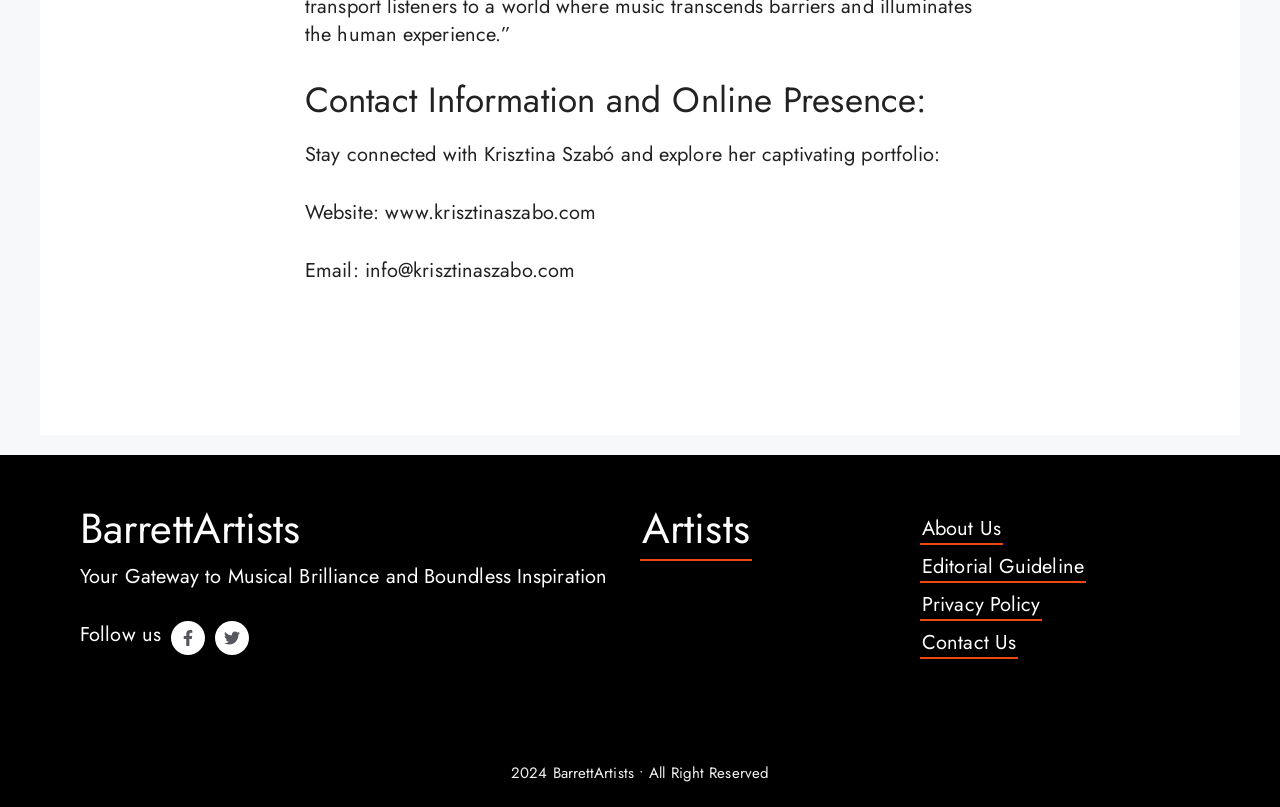Identify the bounding box of the HTML element described here: "Artists". Provide the coordinates as four float numbers between 0 and 1: [left, top, right, bottom].

[0.5, 0.617, 0.587, 0.695]